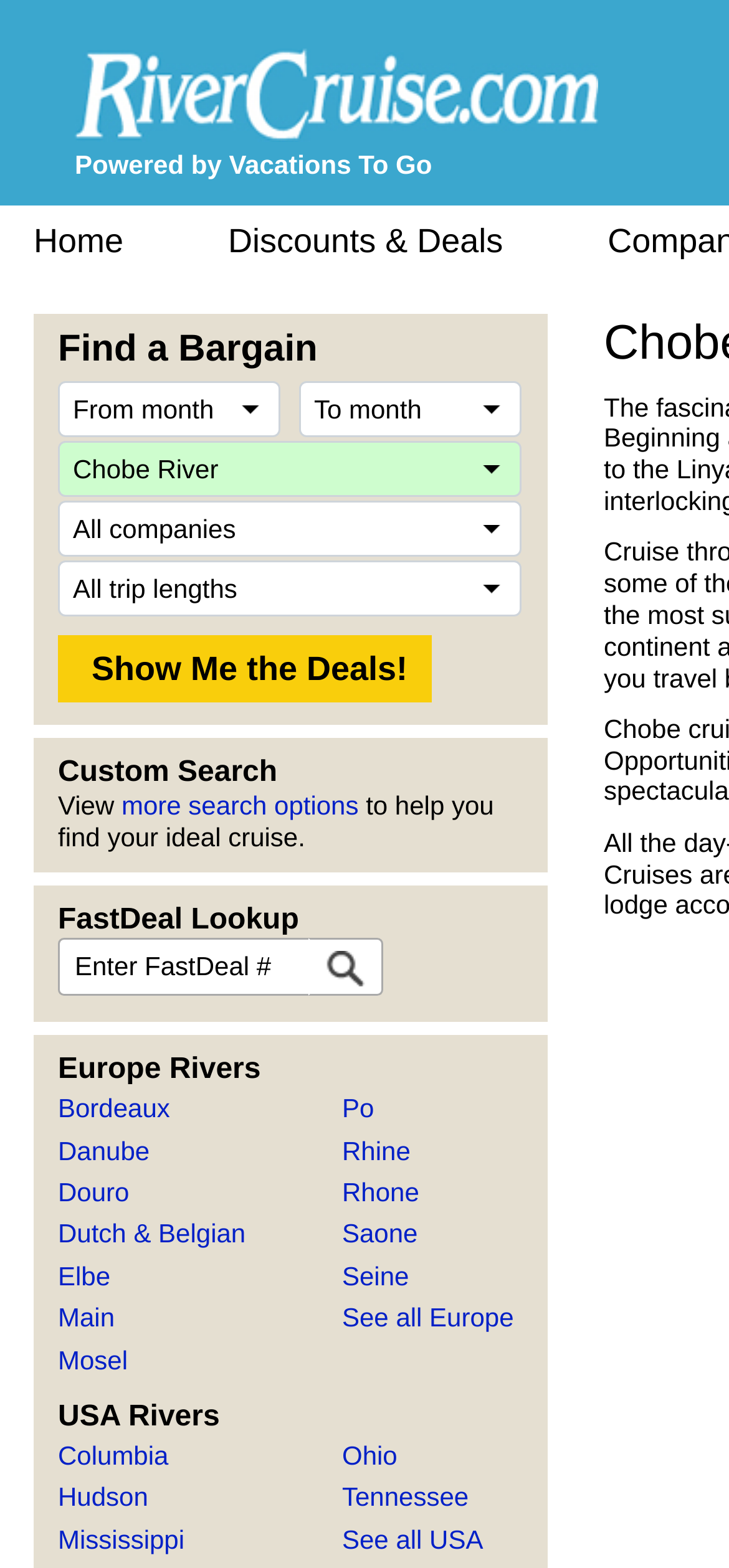Based on the element description "Discounts & Deals", predict the bounding box coordinates of the UI element.

[0.274, 0.13, 0.728, 0.178]